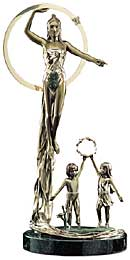How many children are in the sculpture?
Look at the image and answer the question using a single word or phrase.

Two